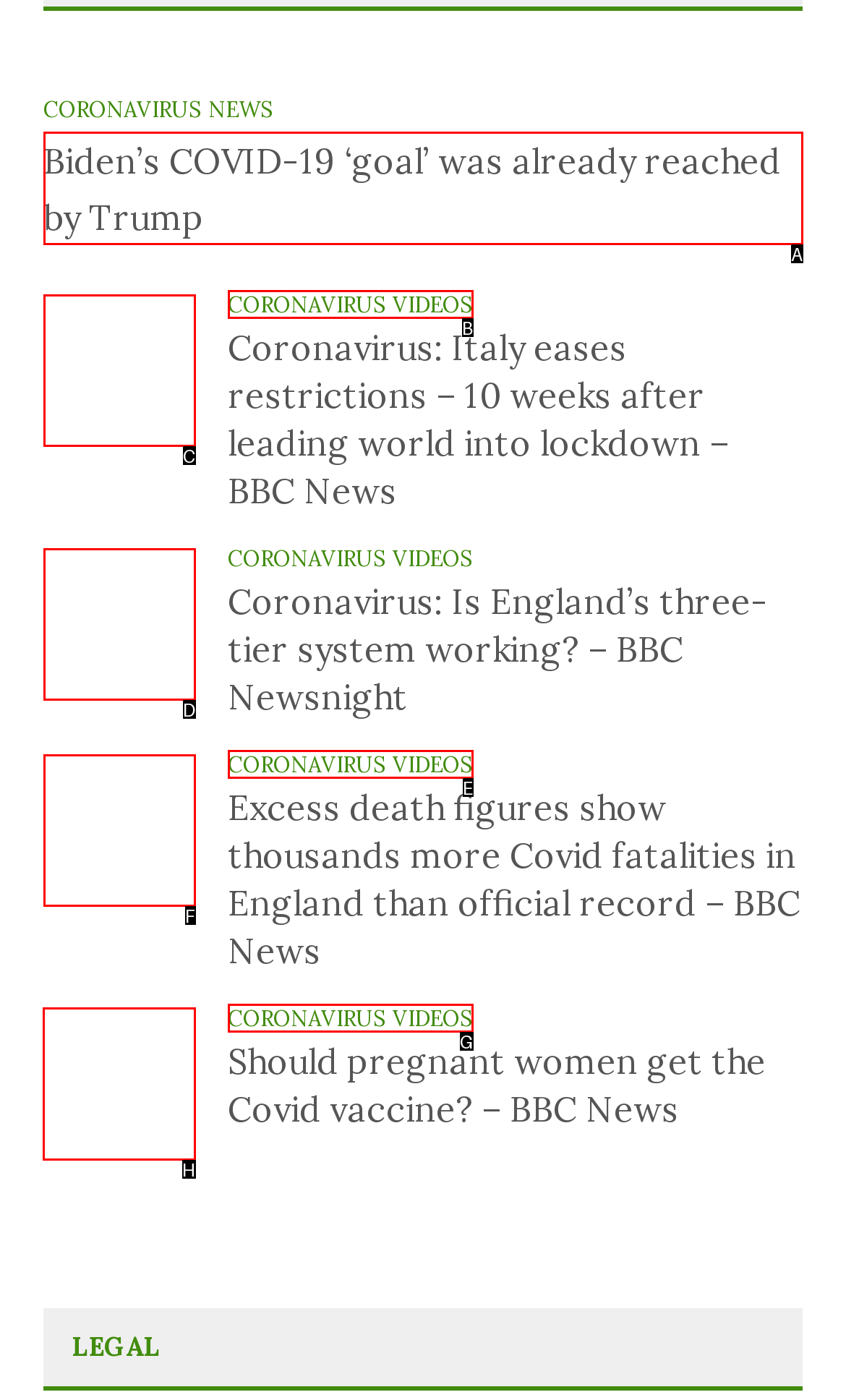Determine the letter of the UI element I should click on to complete the task: Learn about 'Should pregnant women get the Covid vaccine?' from the provided choices in the screenshot.

H